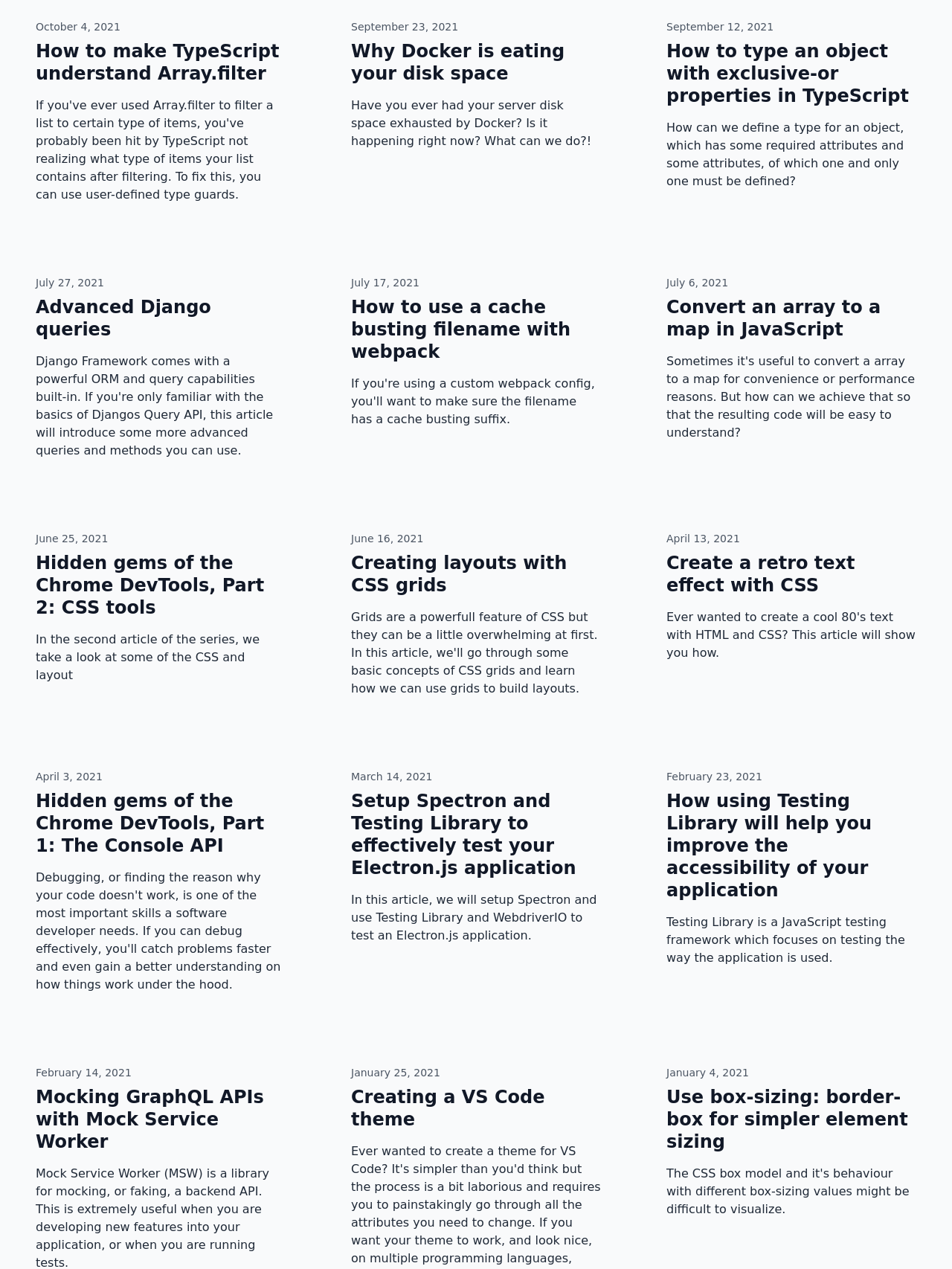What is the topic of the article with the date 'September 23, 2021'?
Answer with a single word or short phrase according to what you see in the image.

Docker